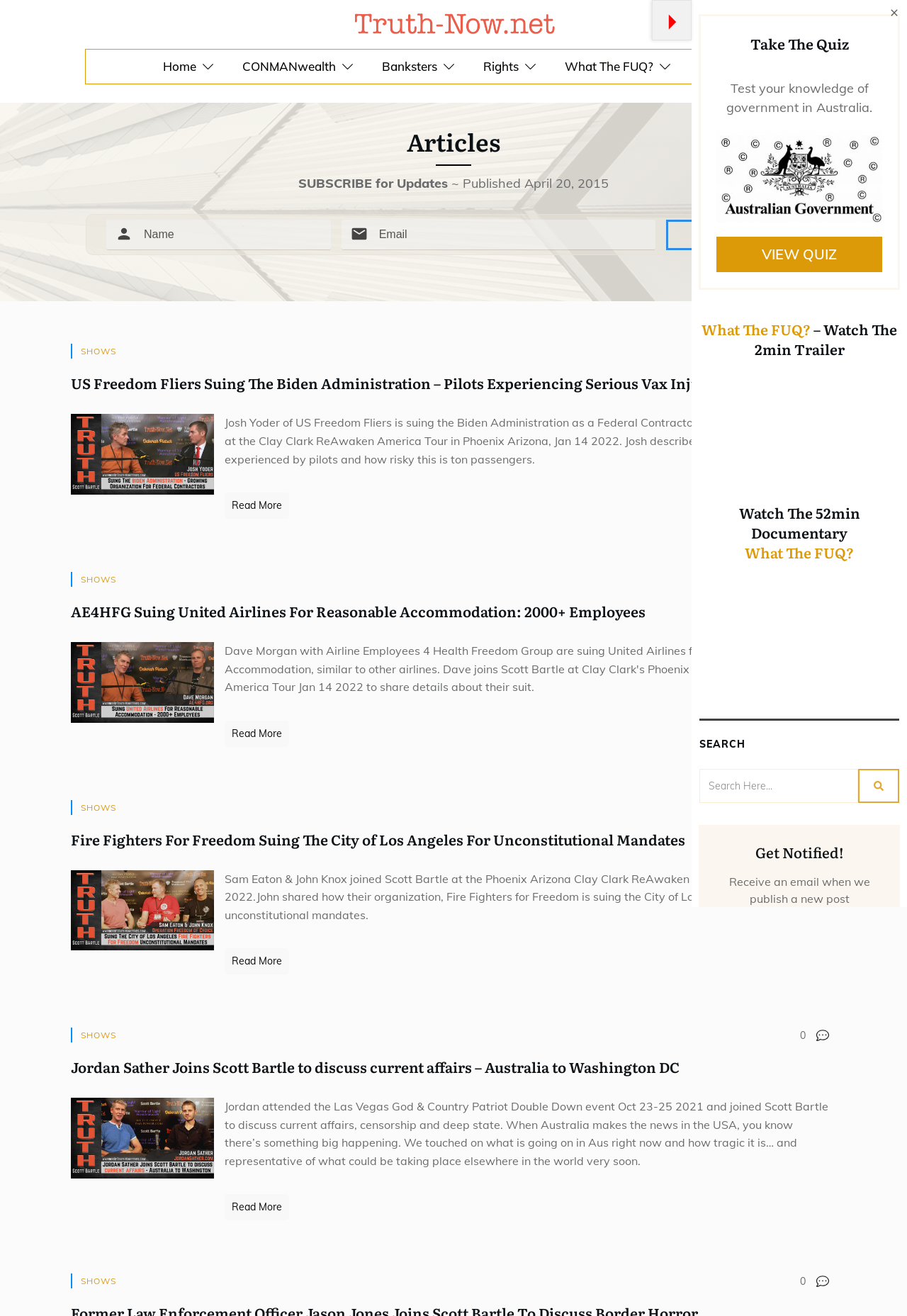Please locate the clickable area by providing the bounding box coordinates to follow this instruction: "Click on the 'Natural Family' link".

None